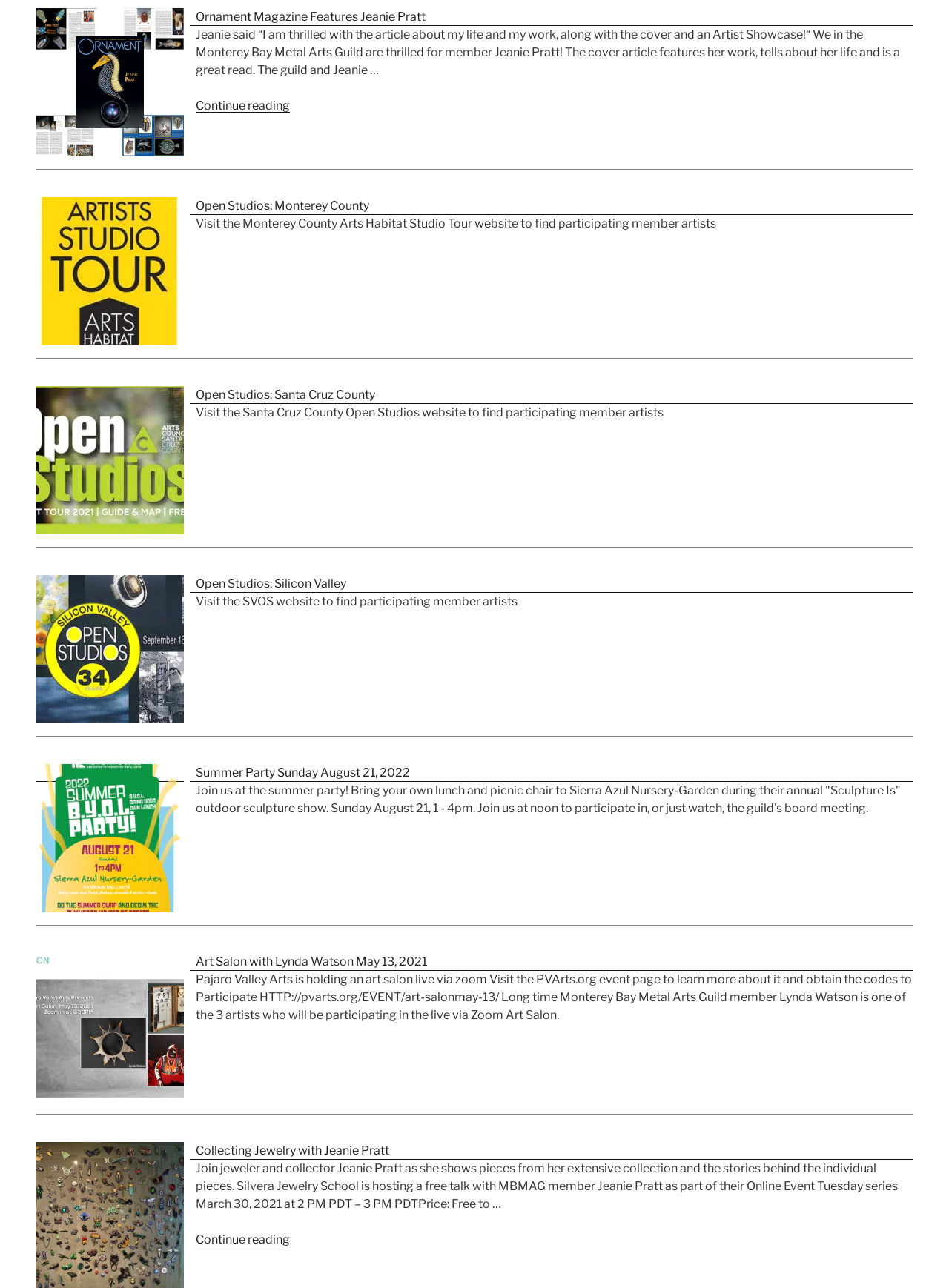Could you indicate the bounding box coordinates of the region to click in order to complete this instruction: "View the summer party flyer".

[0.038, 0.593, 0.194, 0.709]